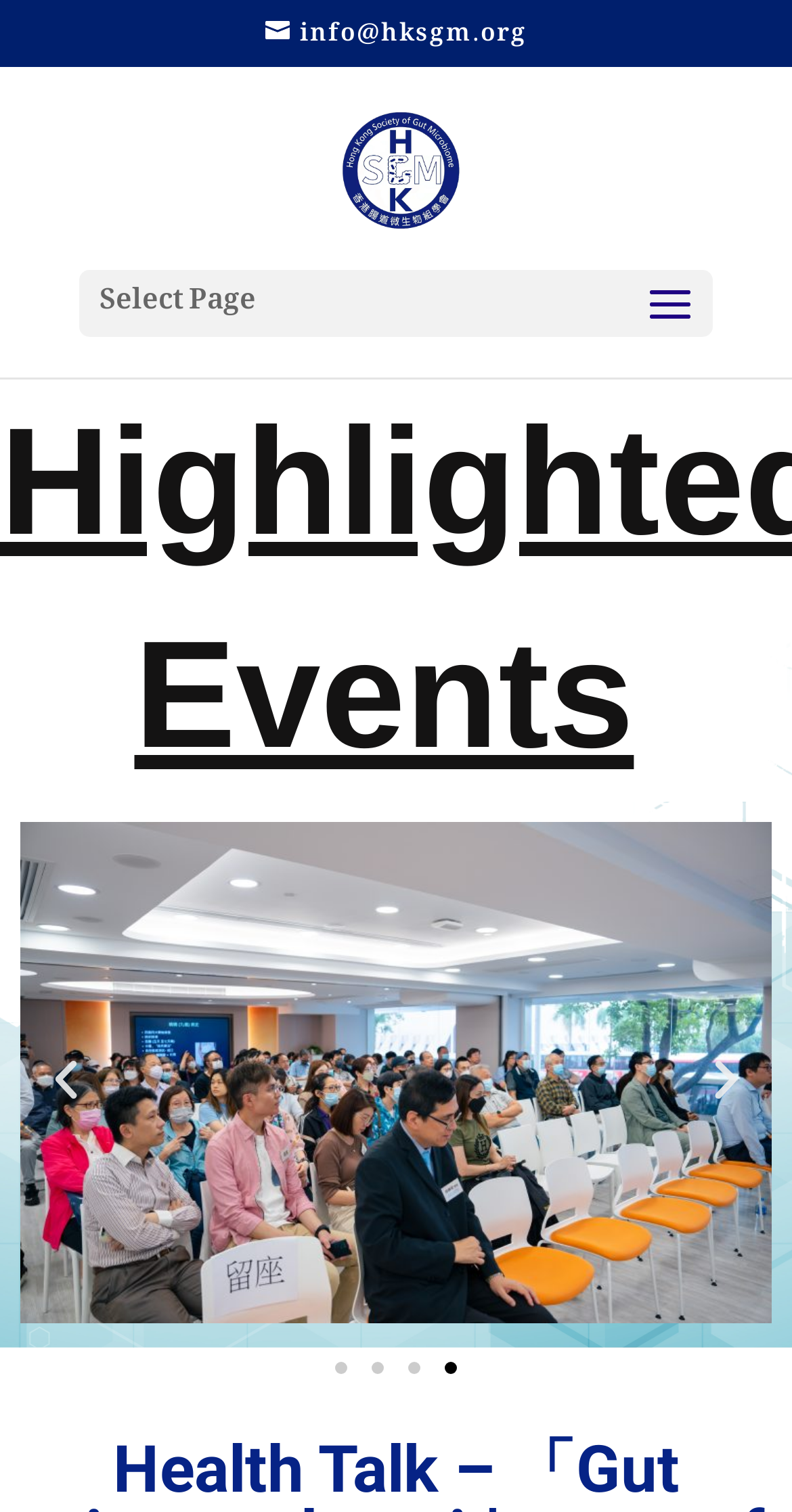Look at the image and write a detailed answer to the question: 
What is the organization's email address?

I found the email address by looking at the link element with the OCR text 'info@hksgm.org' which is located at the top of the page.